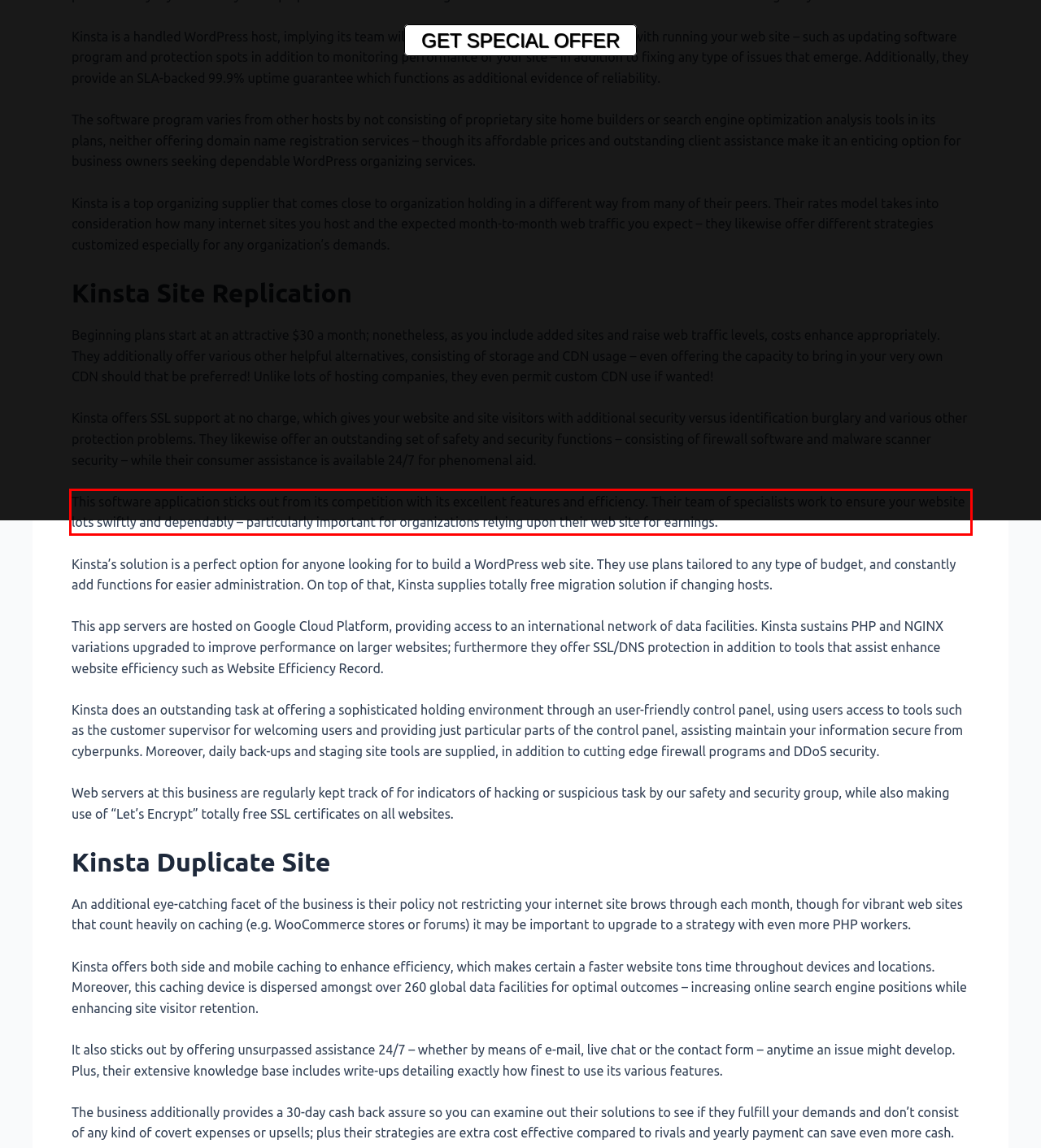Analyze the webpage screenshot and use OCR to recognize the text content in the red bounding box.

This software application sticks out from its competition with its excellent features and efficiency. Their team of specialists work to ensure your website lots swiftly and dependably – particularly important for organizations relying upon their web site for earnings.